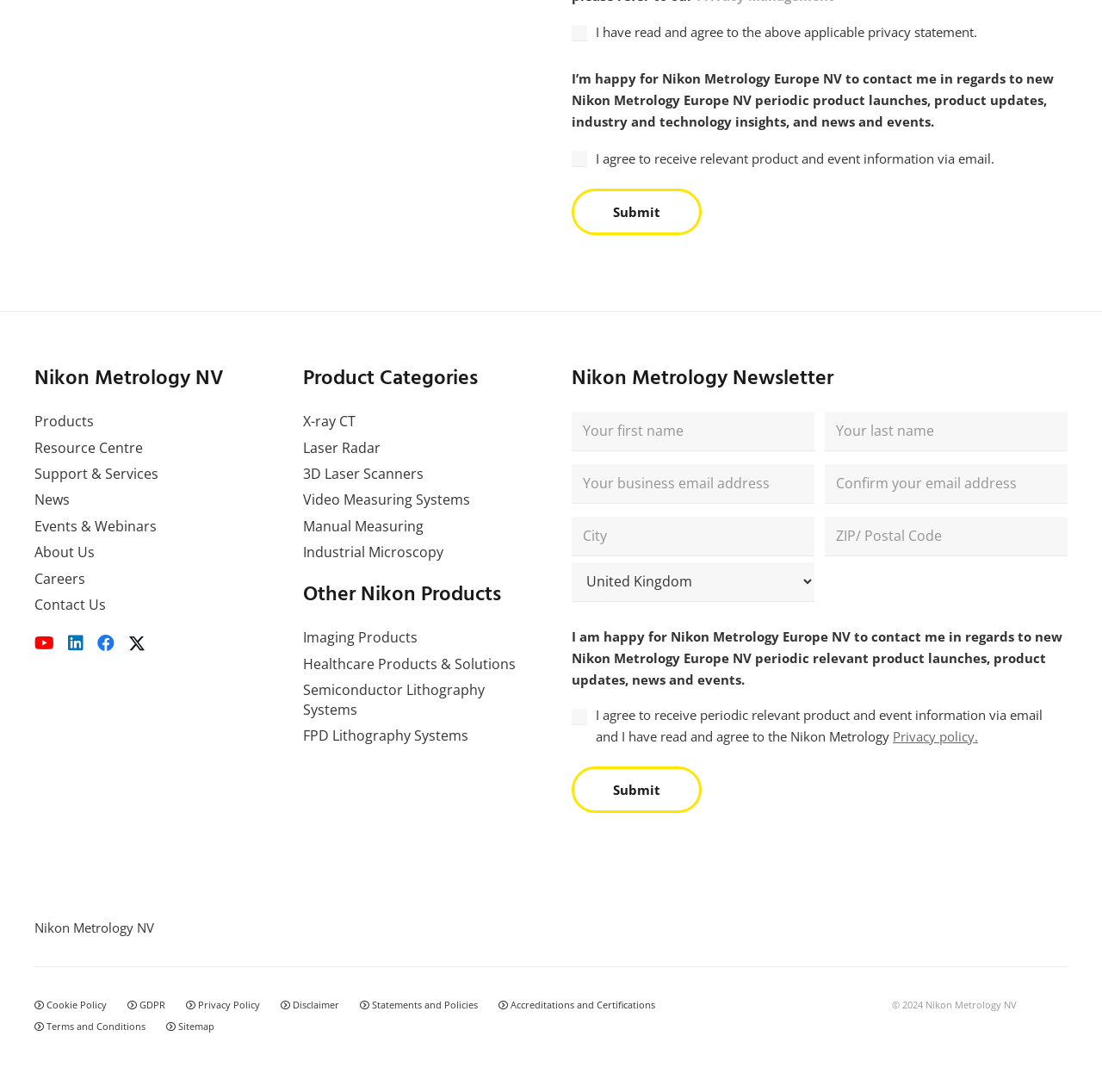Please specify the bounding box coordinates of the clickable section necessary to execute the following command: "Click the Submit button".

[0.519, 0.172, 0.637, 0.215]